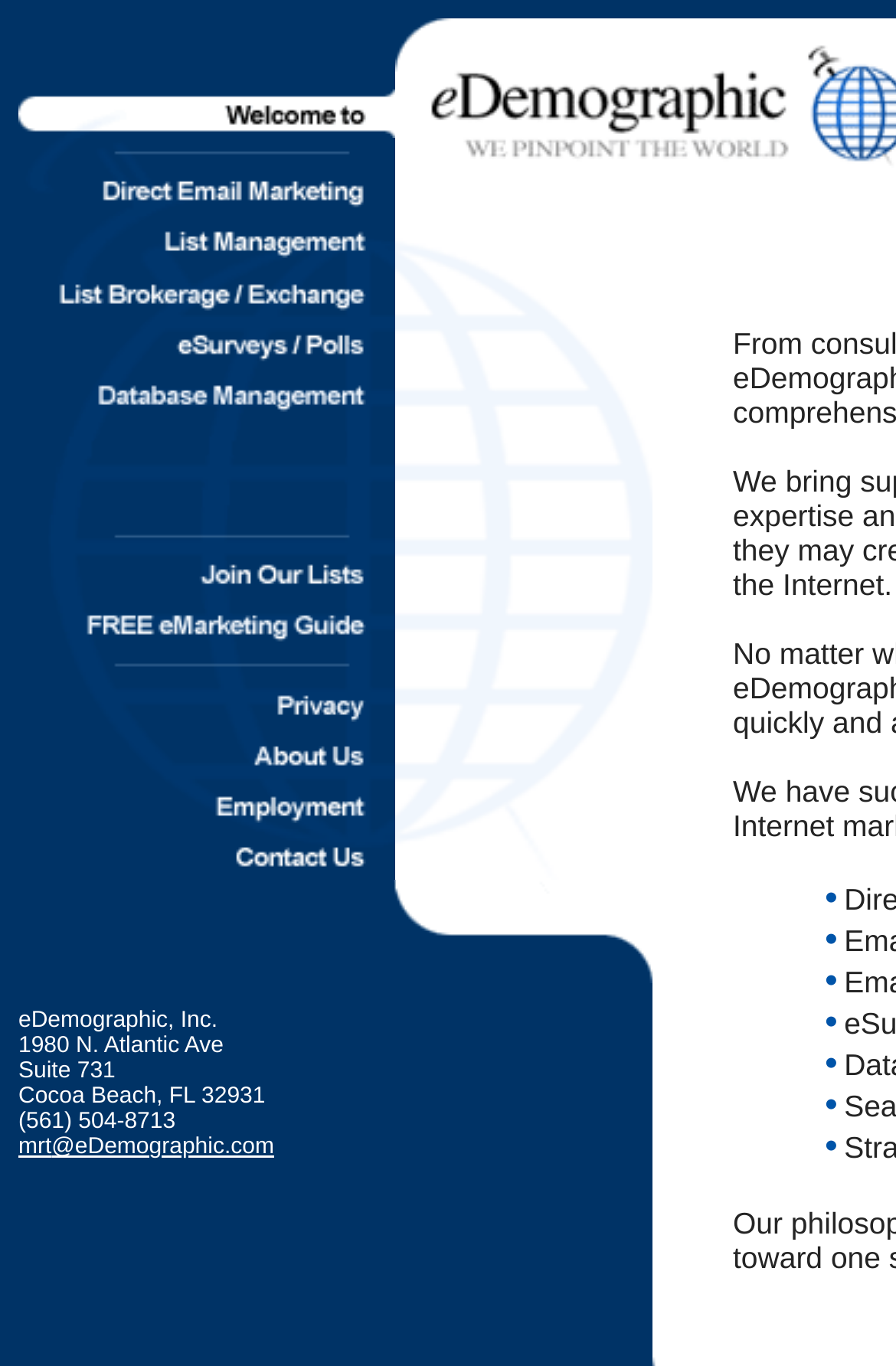Determine the bounding box coordinates for the clickable element required to fulfill the instruction: "click the email link". Provide the coordinates as four float numbers between 0 and 1, i.e., [left, top, right, bottom].

[0.058, 0.831, 0.306, 0.849]